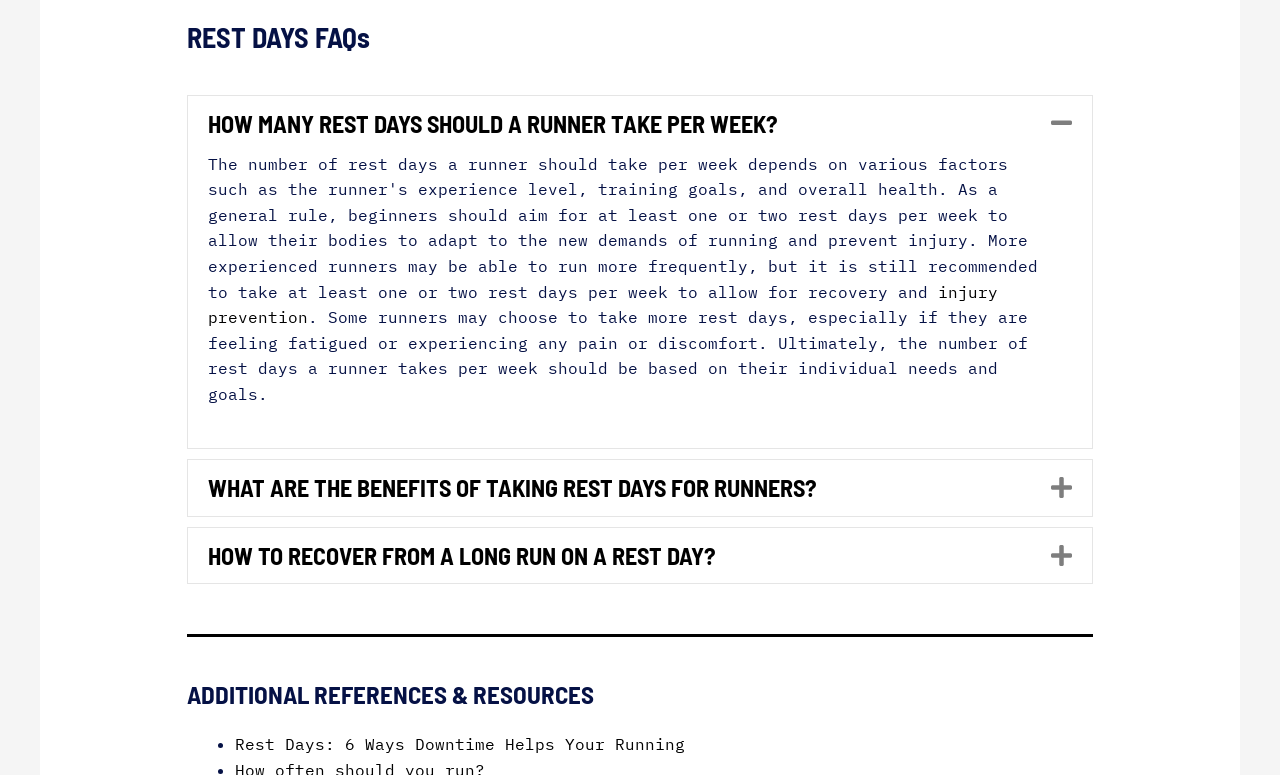What is the title of the second section on the webpage?
Based on the visual information, provide a detailed and comprehensive answer.

The second section on the webpage is titled 'ADDITIONAL REFERENCES & RESOURCES', which contains a list of resources related to rest days for runners.